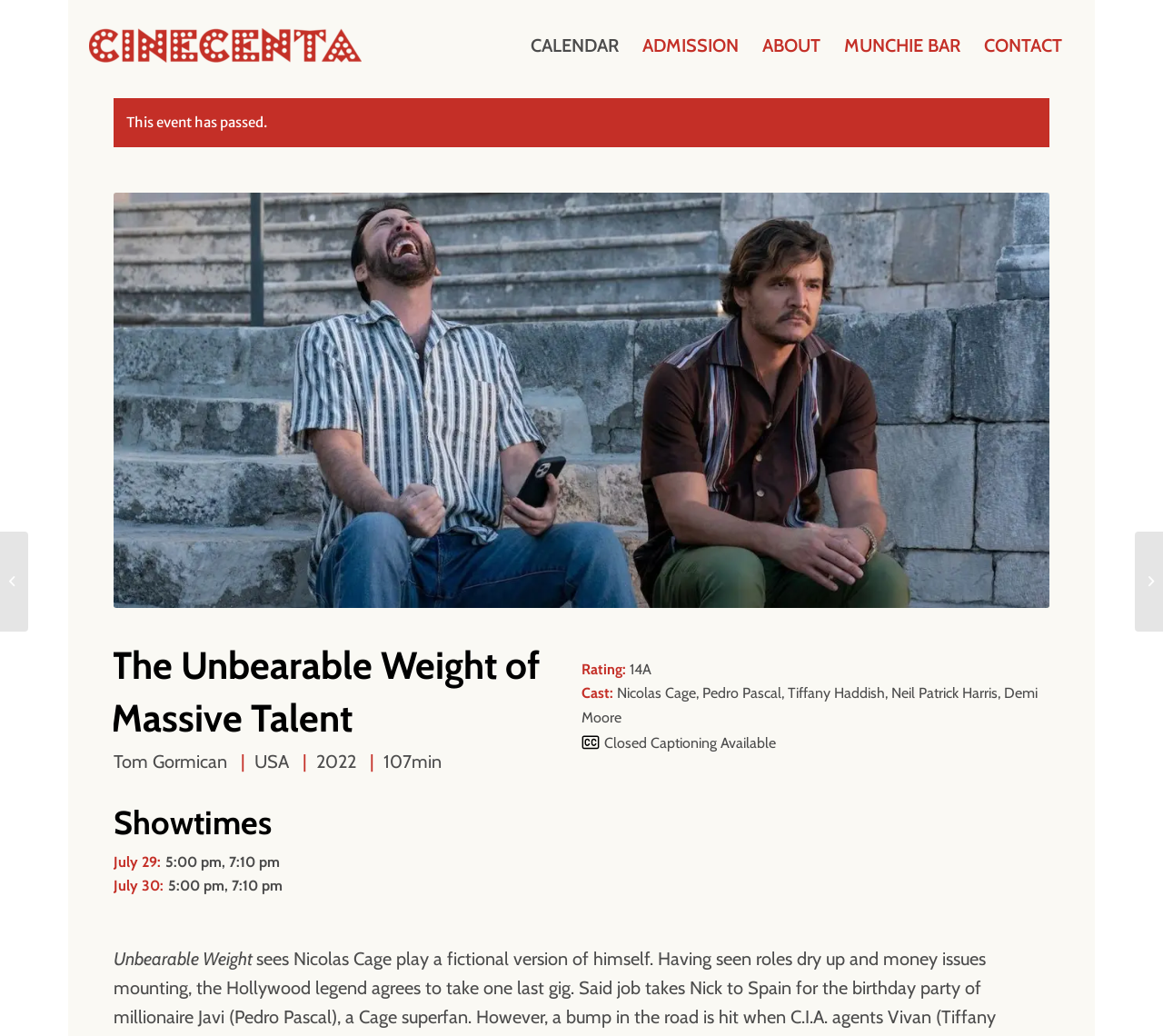Using the provided element description, identify the bounding box coordinates as (top-left x, top-left y, bottom-right x, bottom-right y). Ensure all values are between 0 and 1. Description: All My Puny Sorrows

[0.976, 0.513, 1.0, 0.61]